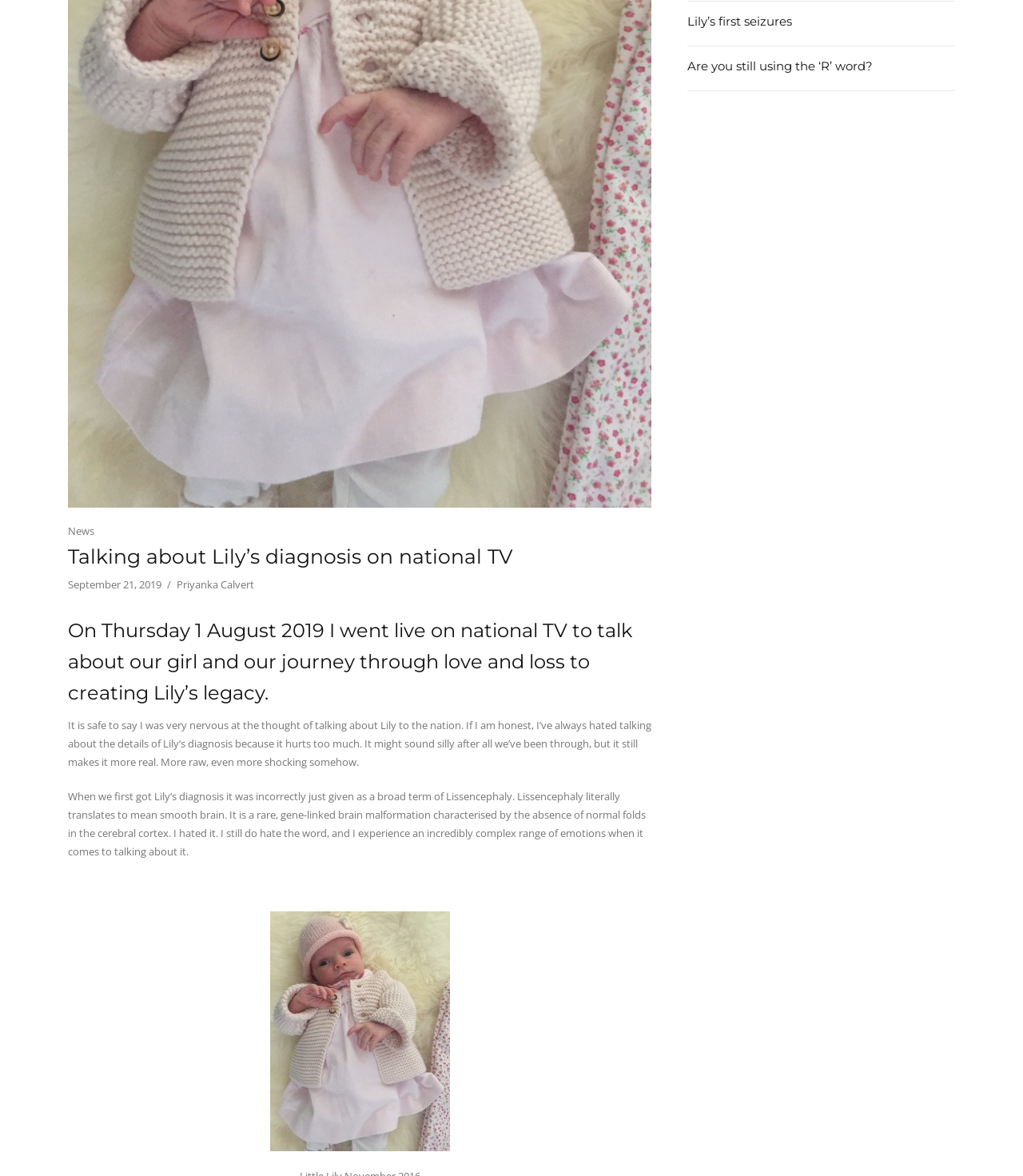Identify the bounding box coordinates for the UI element described as follows: News. Use the format (top-left x, top-left y, bottom-right x, bottom-right y) and ensure all values are floating point numbers between 0 and 1.

[0.066, 0.445, 0.092, 0.457]